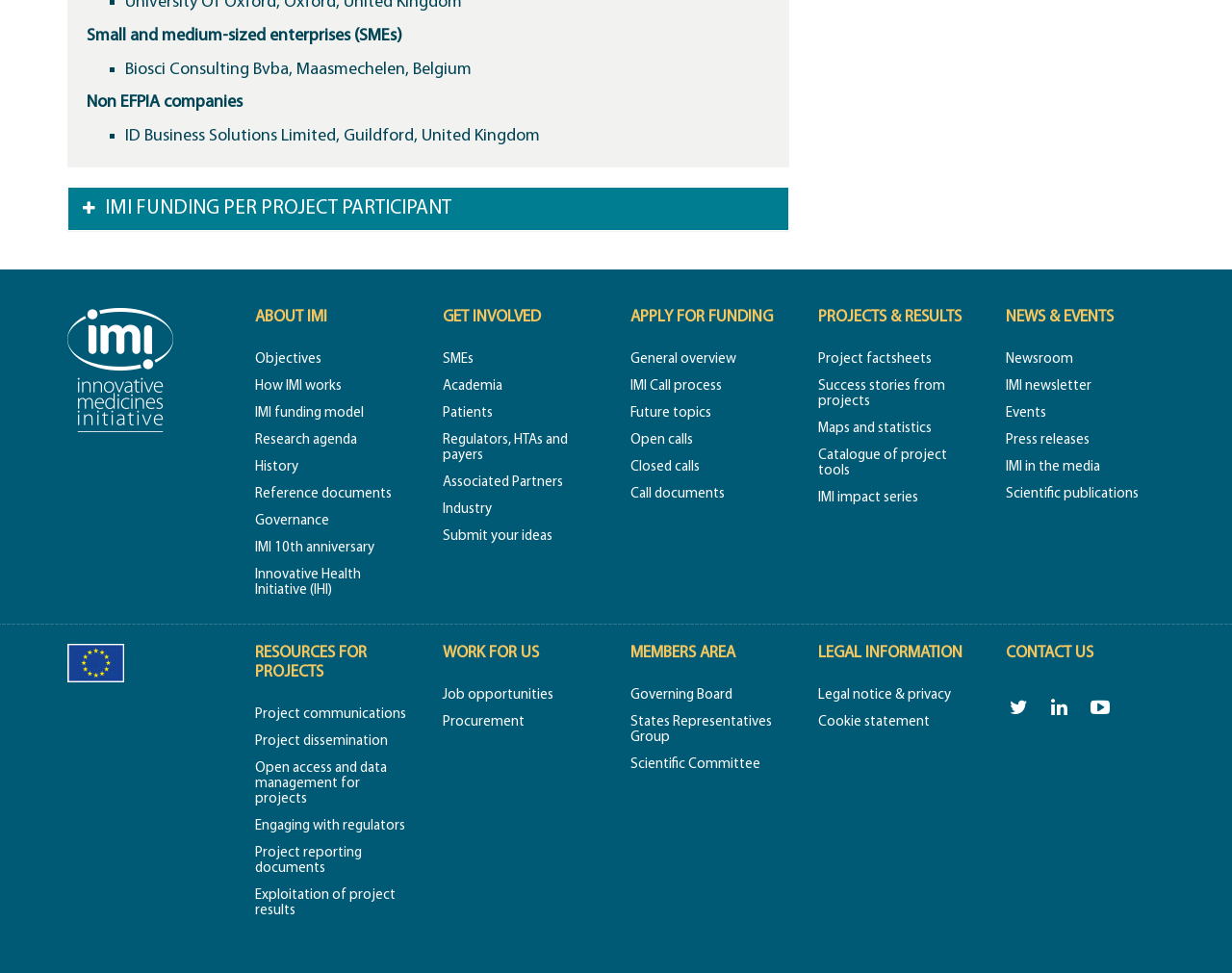Please locate the clickable area by providing the bounding box coordinates to follow this instruction: "Click on ABOUT IMI".

[0.207, 0.317, 0.266, 0.334]